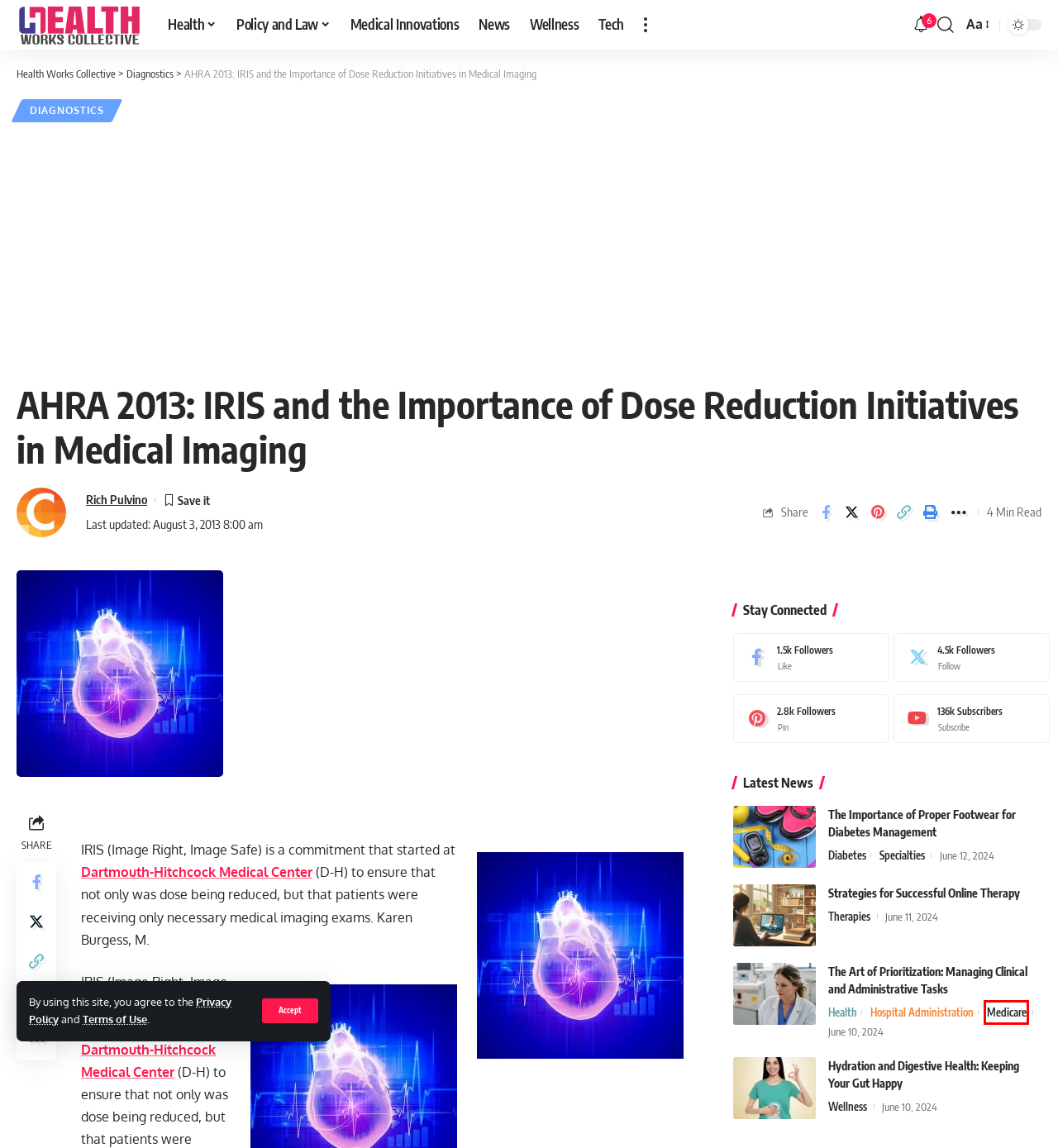You have a screenshot showing a webpage with a red bounding box highlighting an element. Choose the webpage description that best fits the new webpage after clicking the highlighted element. The descriptions are:
A. Diagnostics Archives - Health Works Collective
B. Privacy - Health Works Collective
C. Medical Innovations Archives - Health Works Collective
D. Rich Pulvino, Author at Health Works Collective
E. Medicare Archives - Health Works Collective
F. Health Works Collective - News and Analysis on Global Health
G. Hospital Administration Archives - Health Works Collective
H. Diabetes Archives - Health Works Collective

E